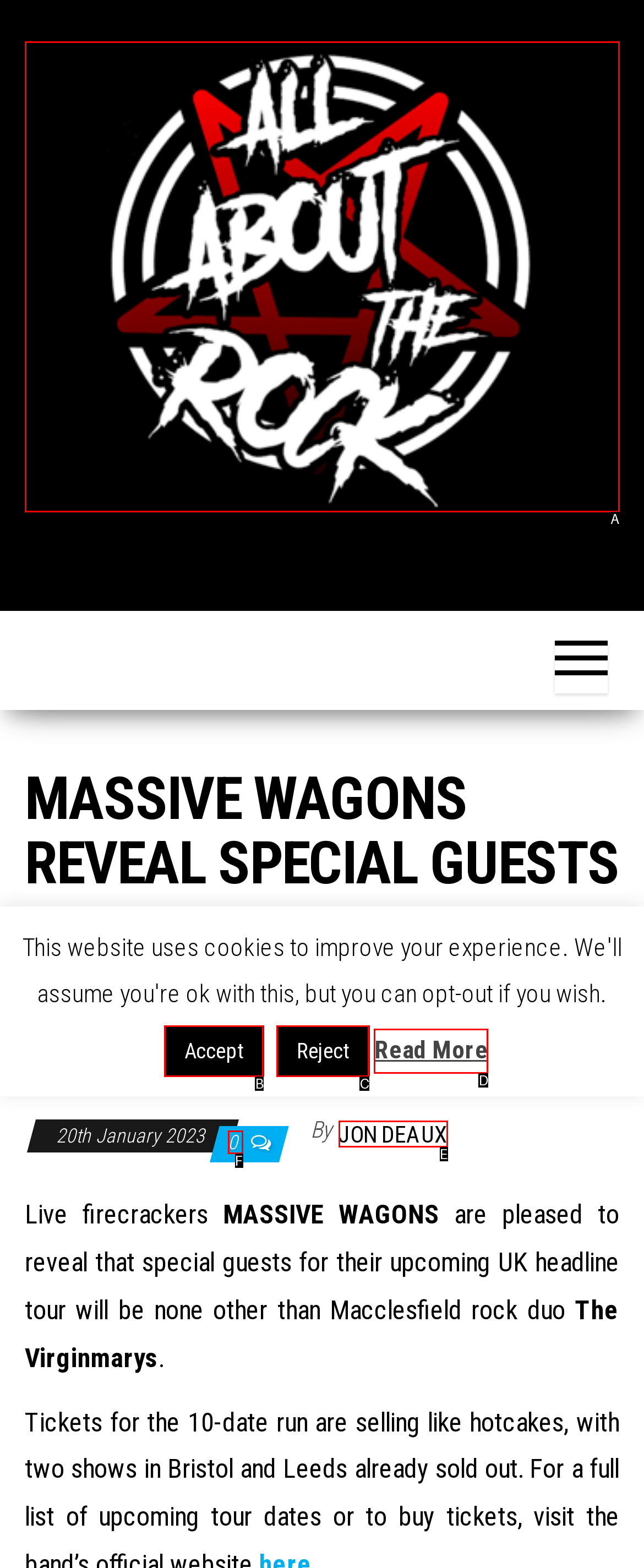Please determine which option aligns with the description: Accept. Respond with the option’s letter directly from the available choices.

B